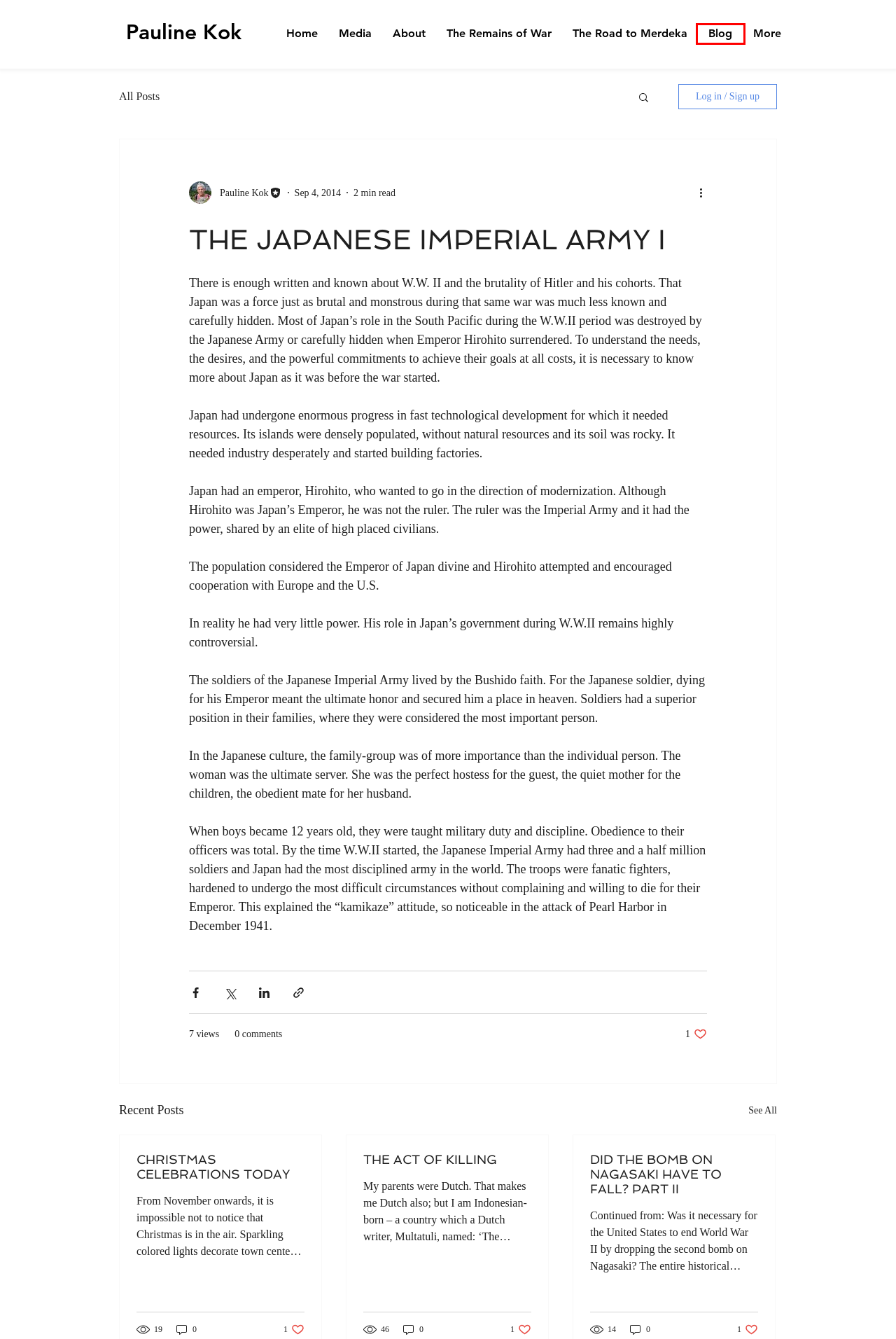You are provided a screenshot of a webpage featuring a red bounding box around a UI element. Choose the webpage description that most accurately represents the new webpage after clicking the element within the red bounding box. Here are the candidates:
A. CHRISTMAS CELEBRATIONS TODAY
B. Pauline Kok | The Remains of War
C. THE ACT OF KILLING
D. DID THE BOMB ON NAGASAKI HAVE TO FALL? PART II
E. Media | Pauline Kok | Author
F. Pauline Kok | Author
G. Blog | Pauline Kok
H. Pauline Kok | The Road To Merdeka

G